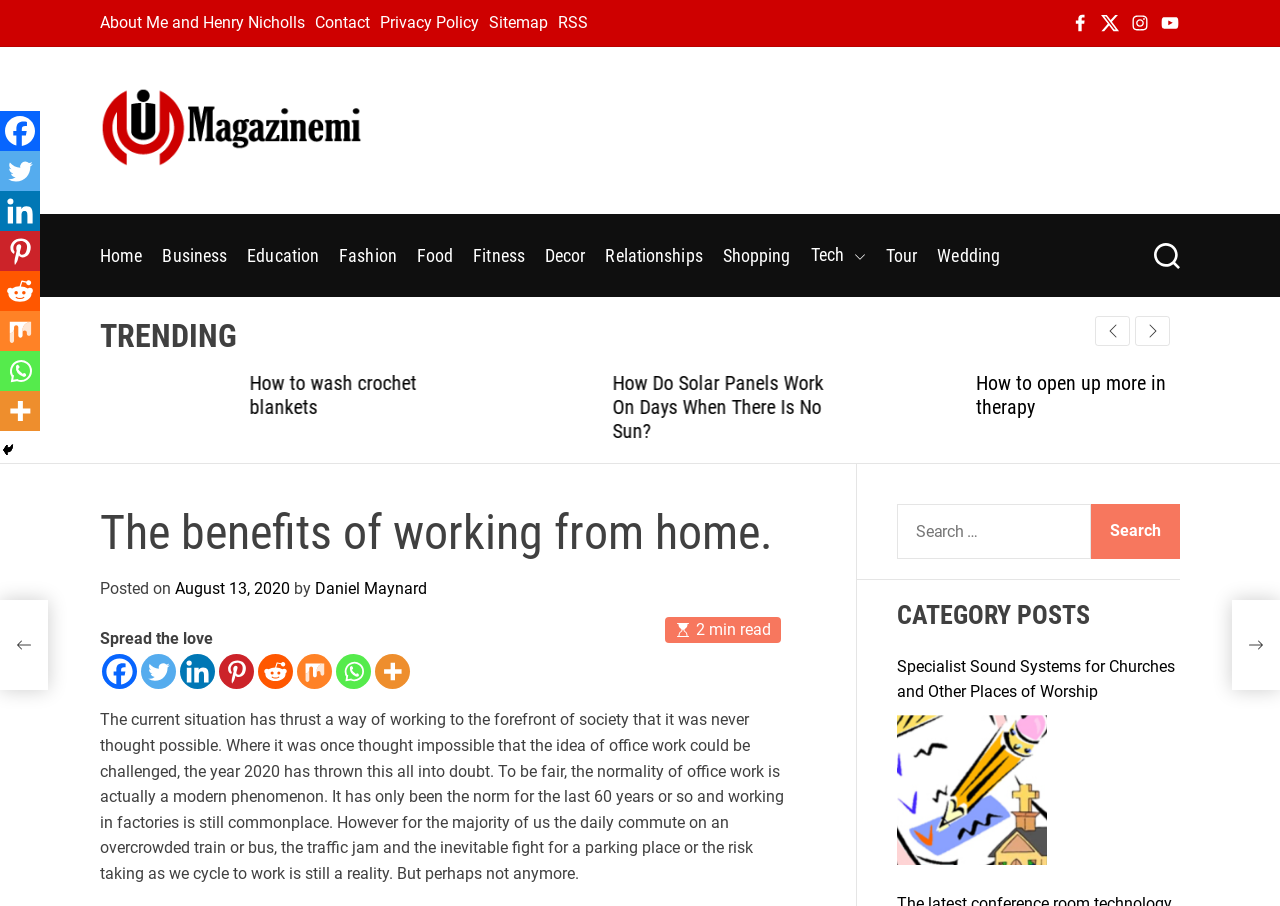Determine the bounding box coordinates of the clickable region to follow the instruction: "Click on the 'About Me and Henry Nicholls' link".

[0.078, 0.014, 0.238, 0.035]